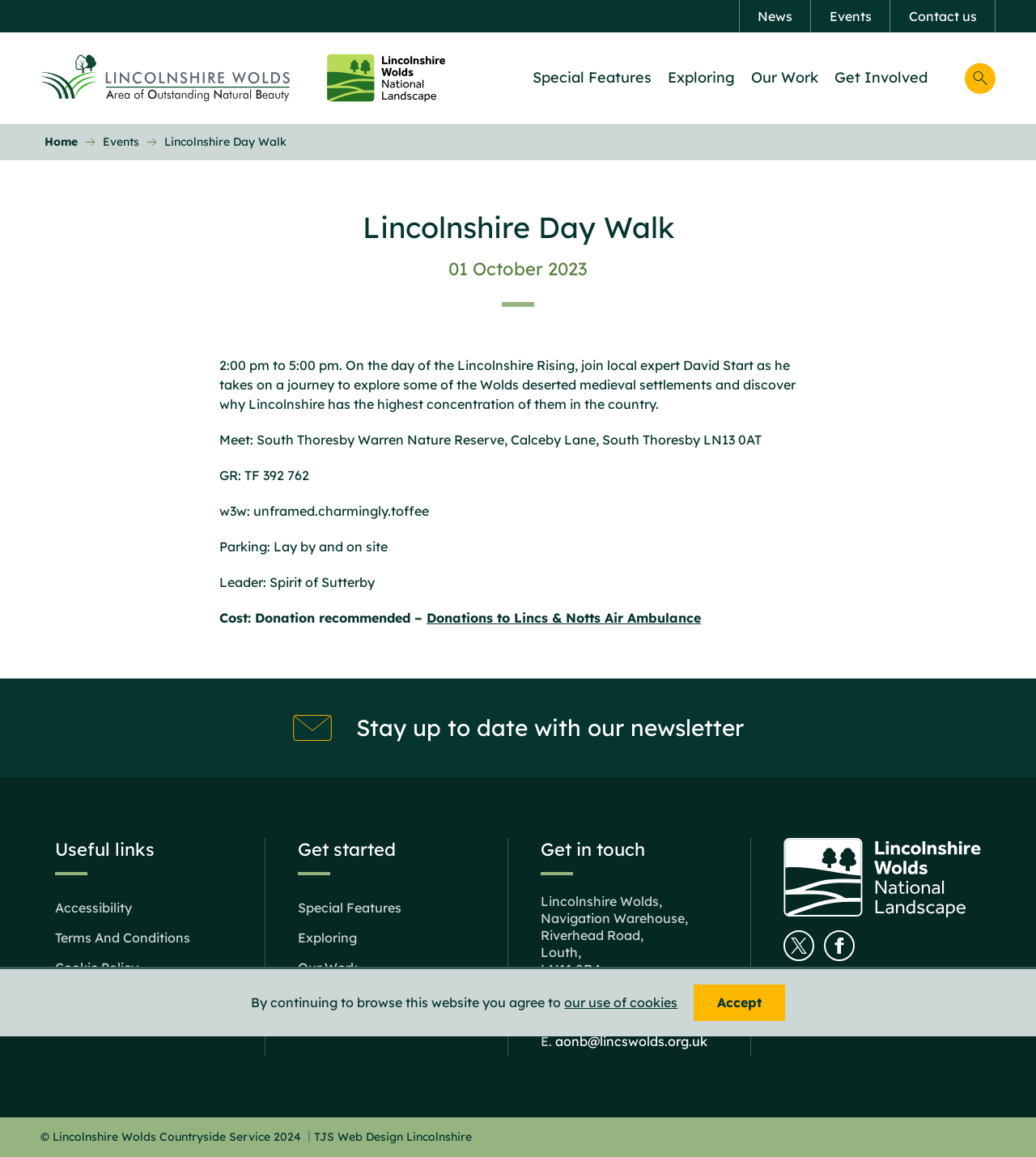Extract the main heading text from the webpage.

Lincolnshire Day Walk